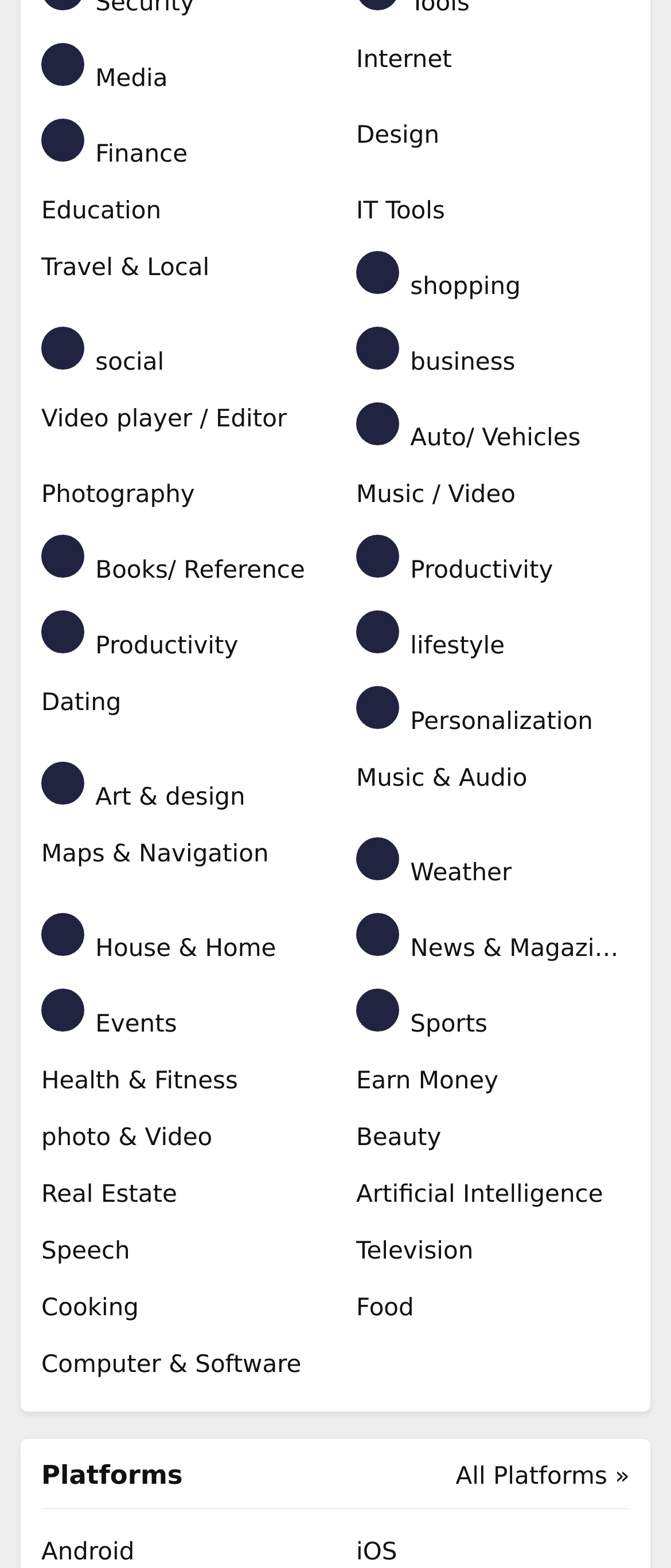Please identify the bounding box coordinates of the element that needs to be clicked to execute the following command: "Click on Media". Provide the bounding box using four float numbers between 0 and 1, formatted as [left, top, right, bottom].

[0.062, 0.028, 0.469, 0.063]